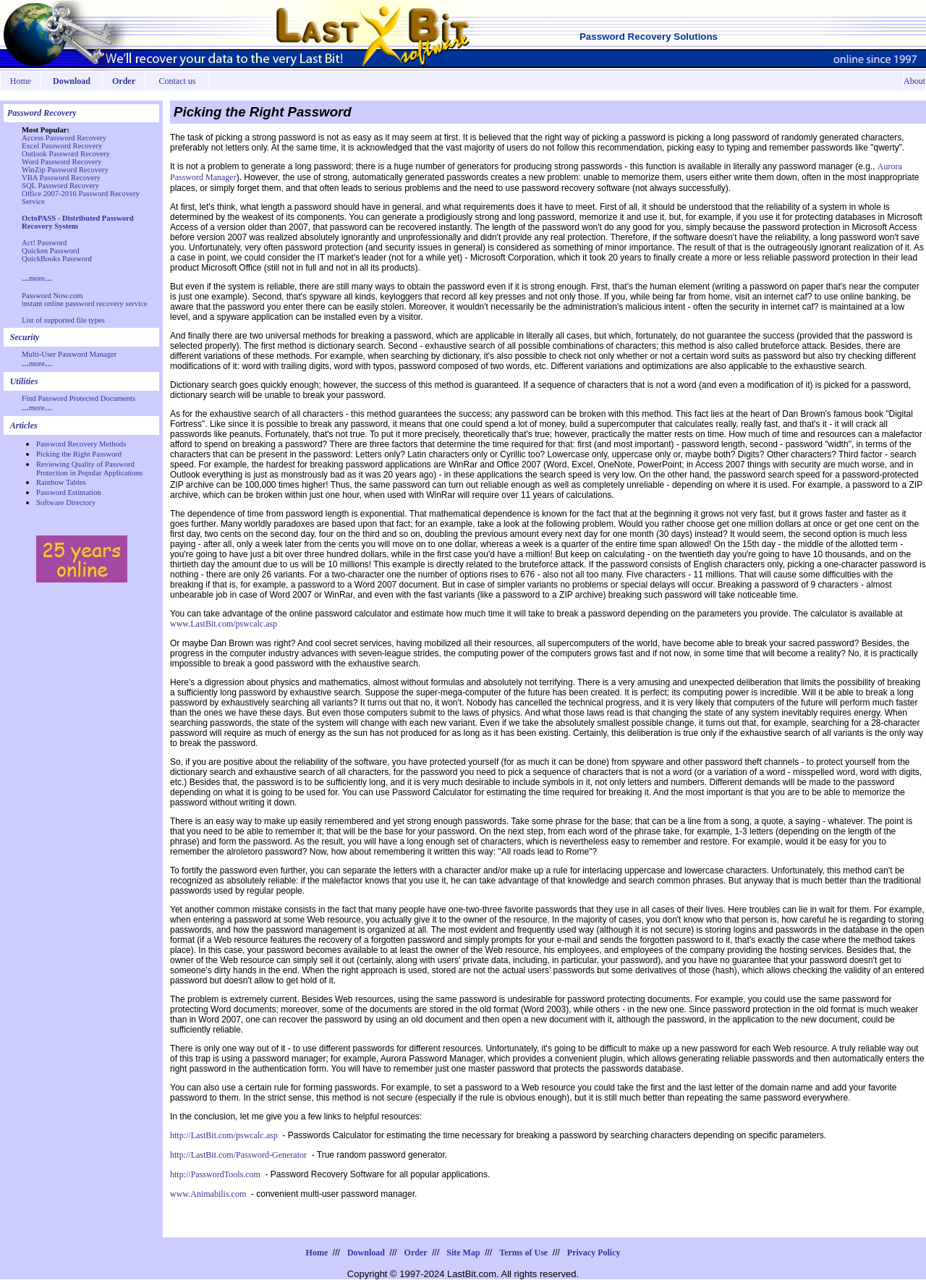Answer the following inquiry with a single word or phrase:
What is the topic of the article 'Picking the Right Password'?

Picking the right password